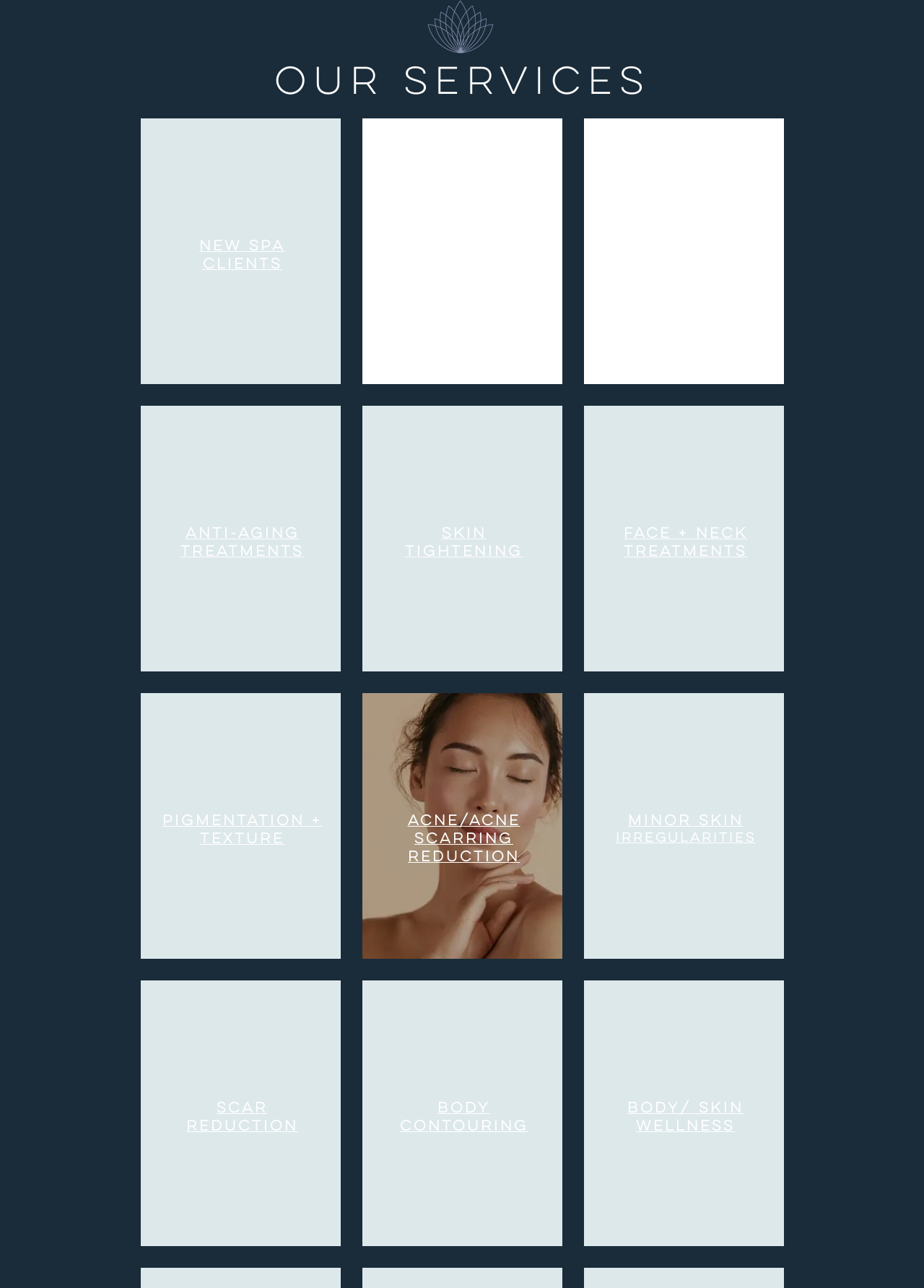Answer the following query concisely with a single word or phrase:
What is the first service listed under 'OUR SERVICES'?

New Spa CLIENTS